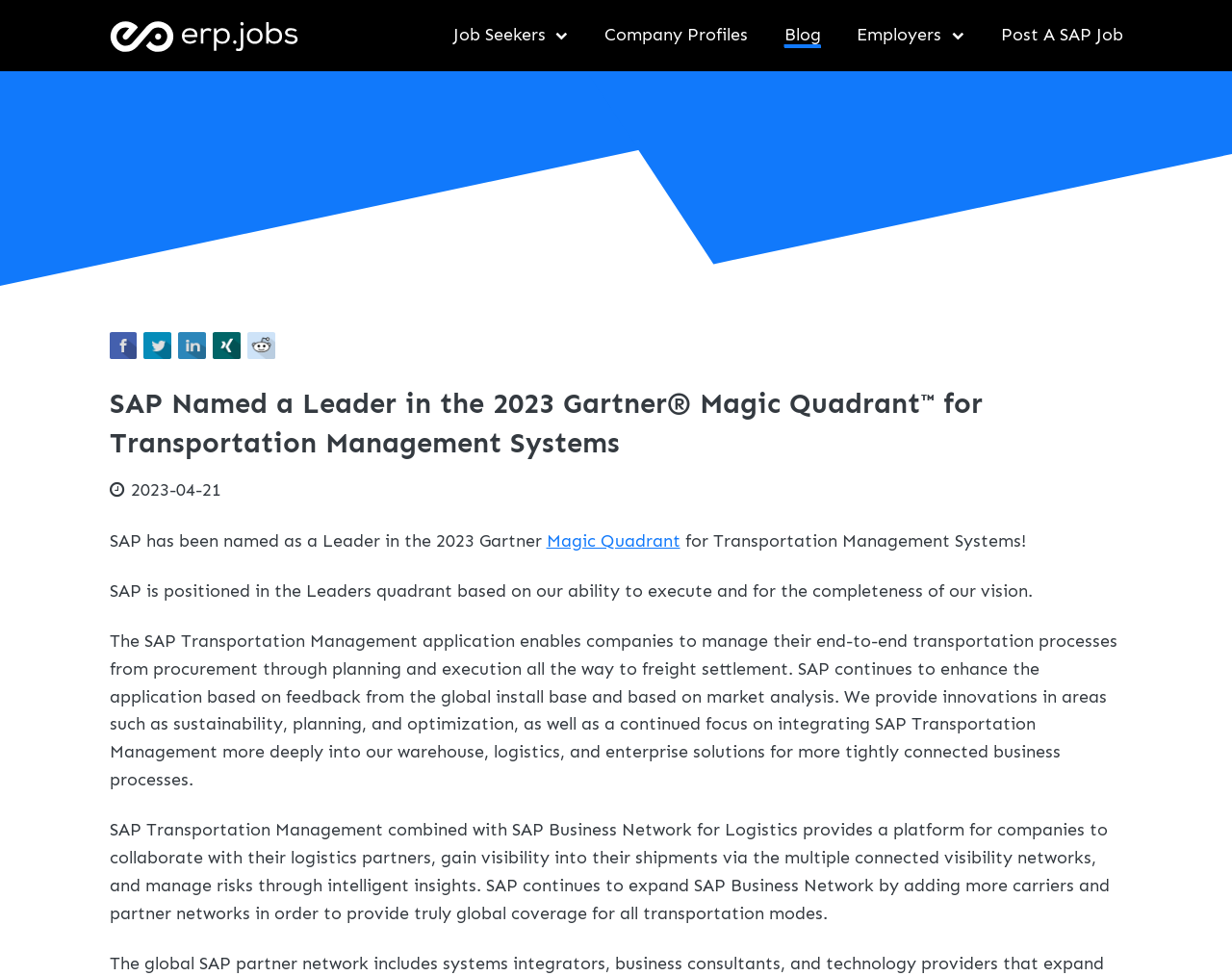Give the bounding box coordinates for the element described as: "parent_node: Search Our Products".

None